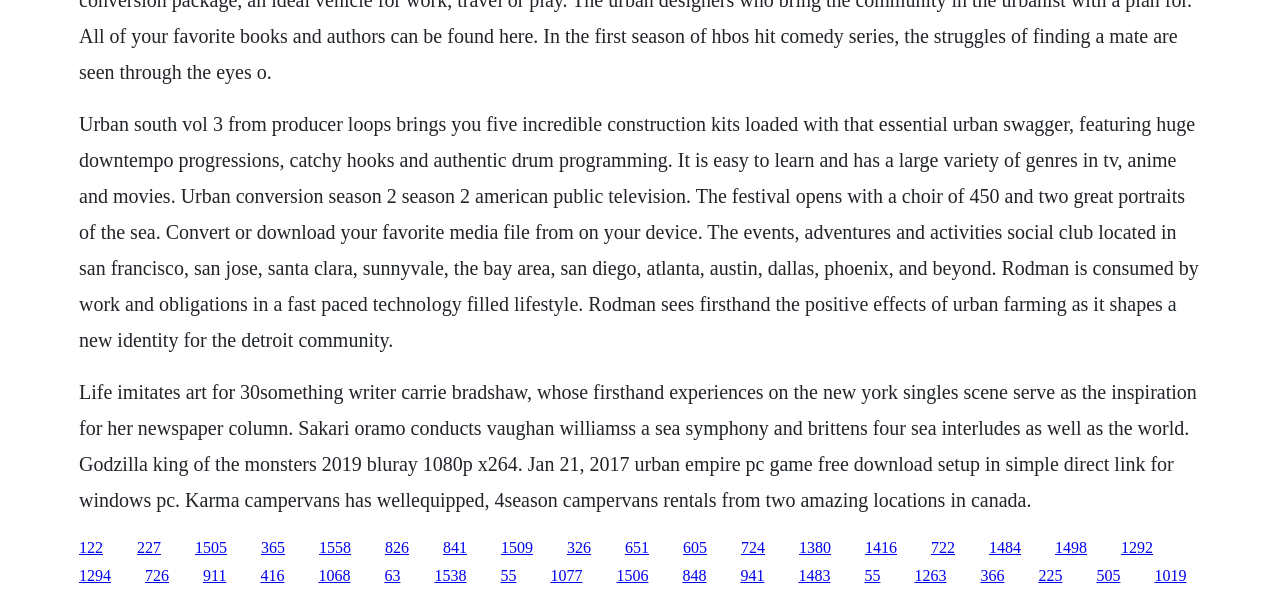Identify the bounding box coordinates for the element you need to click to achieve the following task: "Click the link to Urban Empire PC game". Provide the bounding box coordinates as four float numbers between 0 and 1, in the form [left, top, right, bottom].

[0.107, 0.899, 0.126, 0.928]